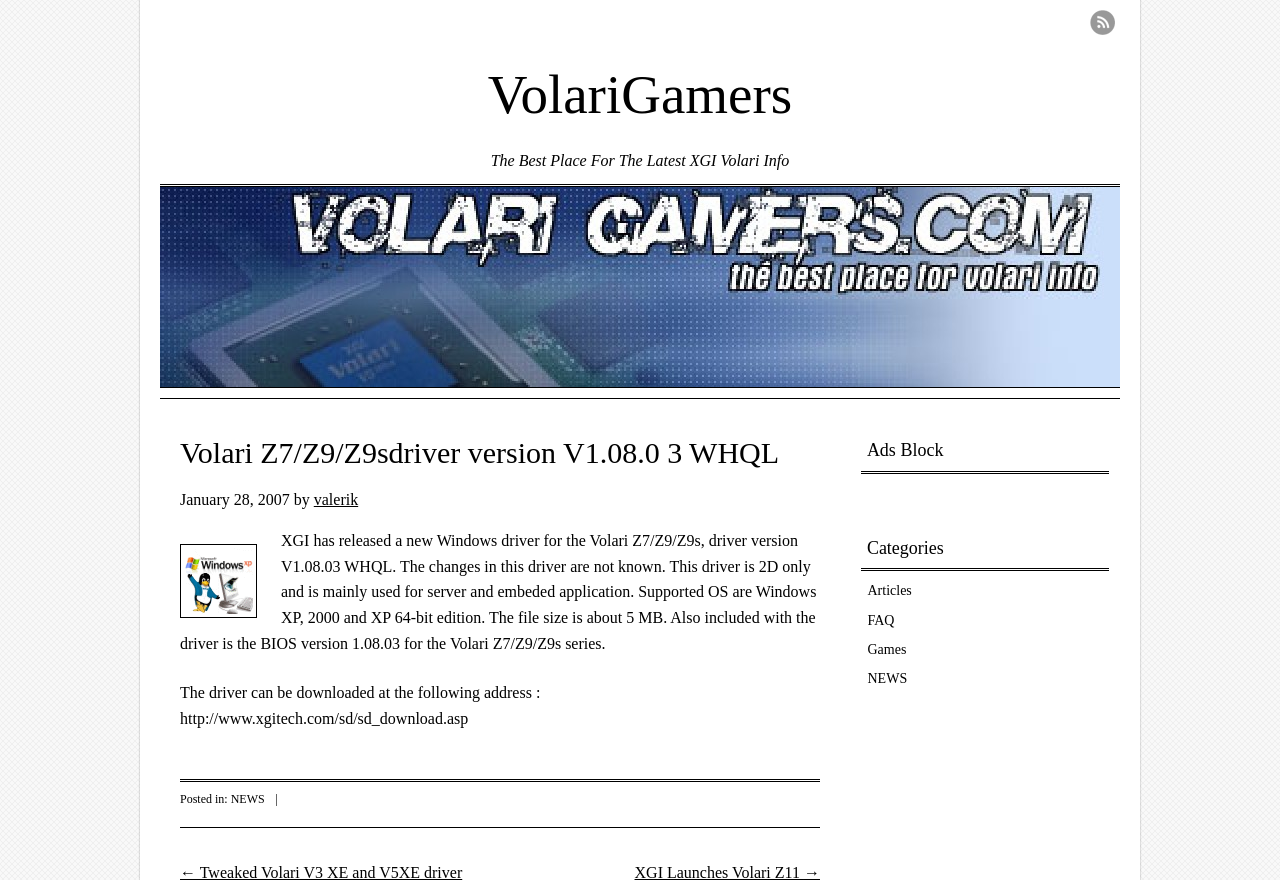With reference to the image, please provide a detailed answer to the following question: What operating systems are supported by the driver?

The question can be answered by reading the text 'Supported OS are Windows XP, 2000 and XP 64-bit edition.' which is part of the article describing the driver.